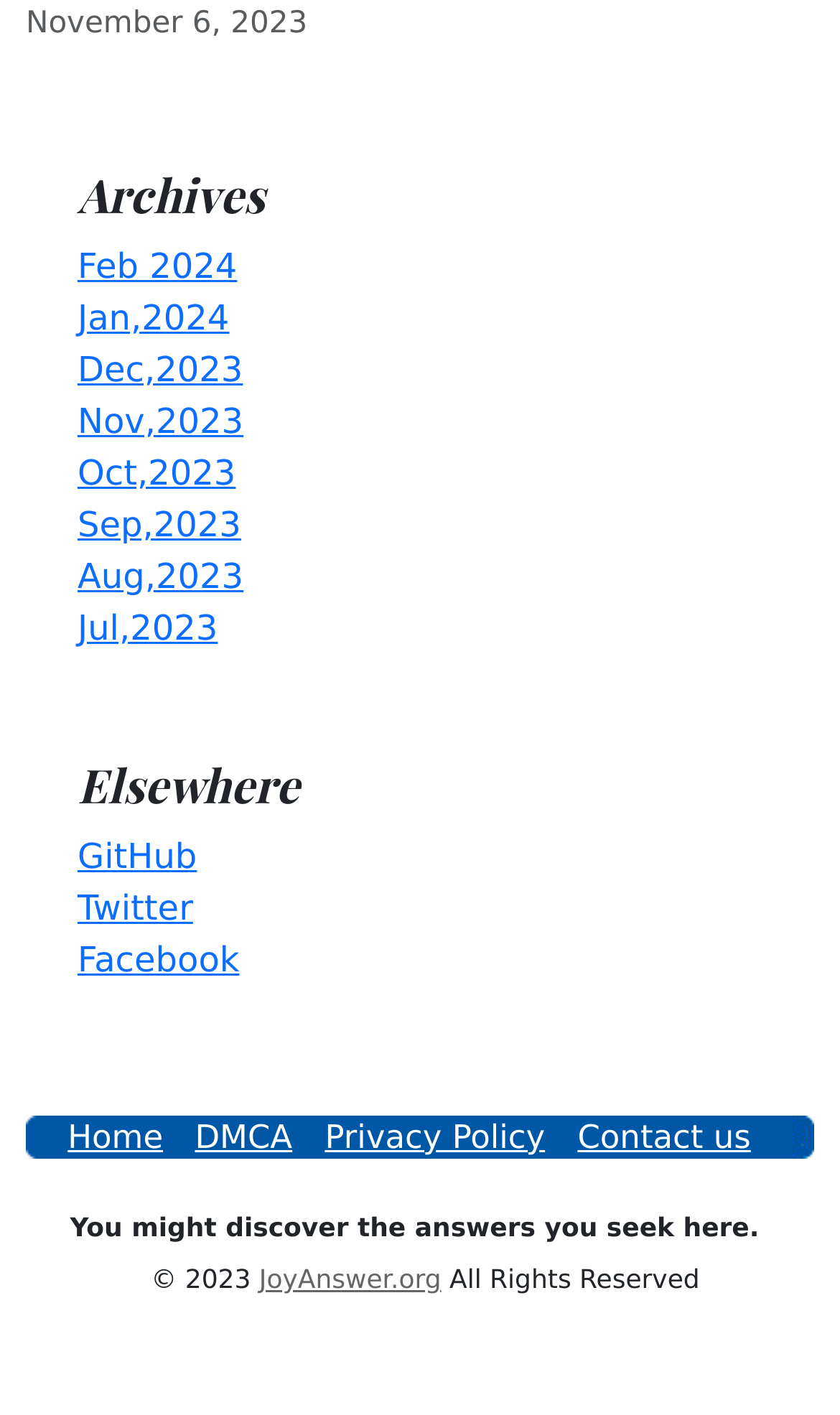Please determine the bounding box coordinates for the element that should be clicked to follow these instructions: "View the sitemap".

None